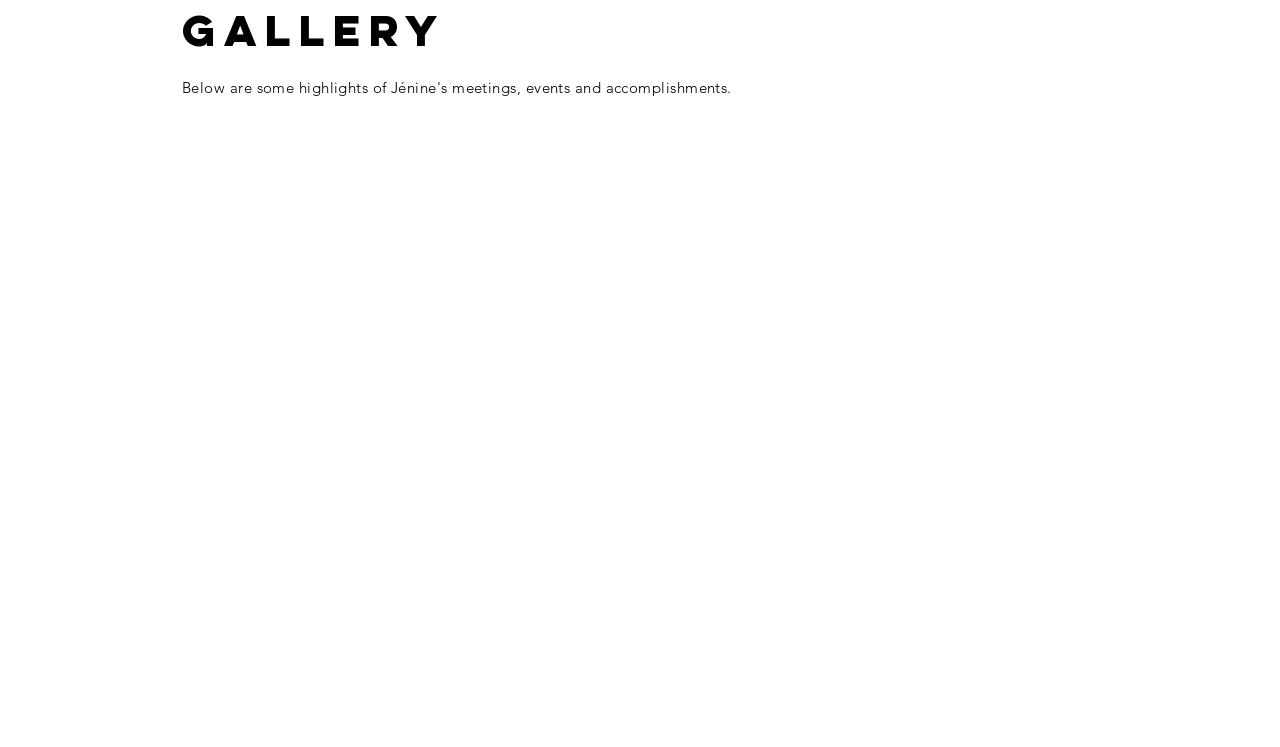Please determine the bounding box coordinates for the UI element described as: "Go to link".

[0.358, 0.785, 0.642, 0.808]